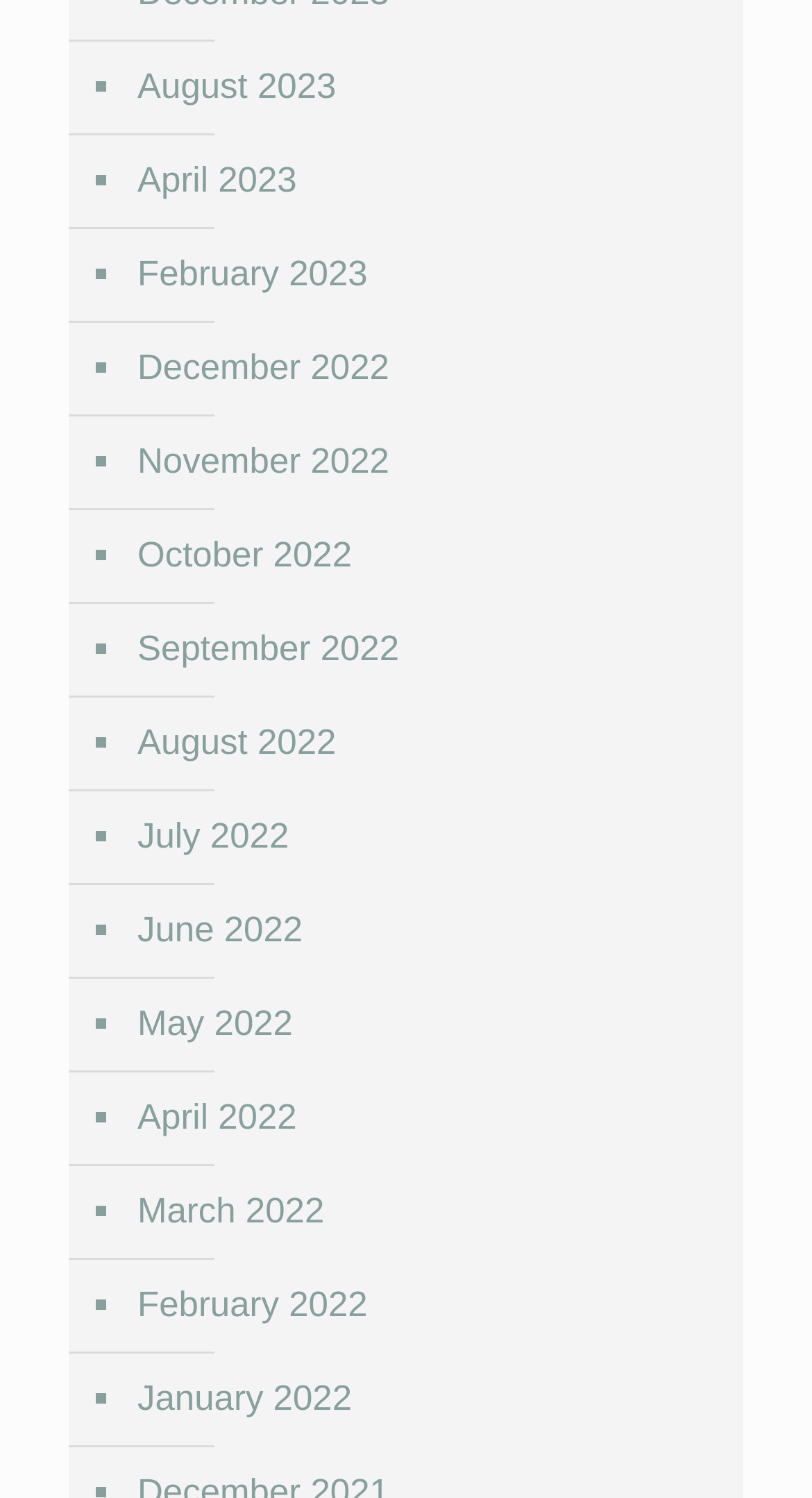Identify the bounding box coordinates of the section to be clicked to complete the task described by the following instruction: "View November 2022". The coordinates should be four float numbers between 0 and 1, formatted as [left, top, right, bottom].

[0.162, 0.278, 0.89, 0.341]